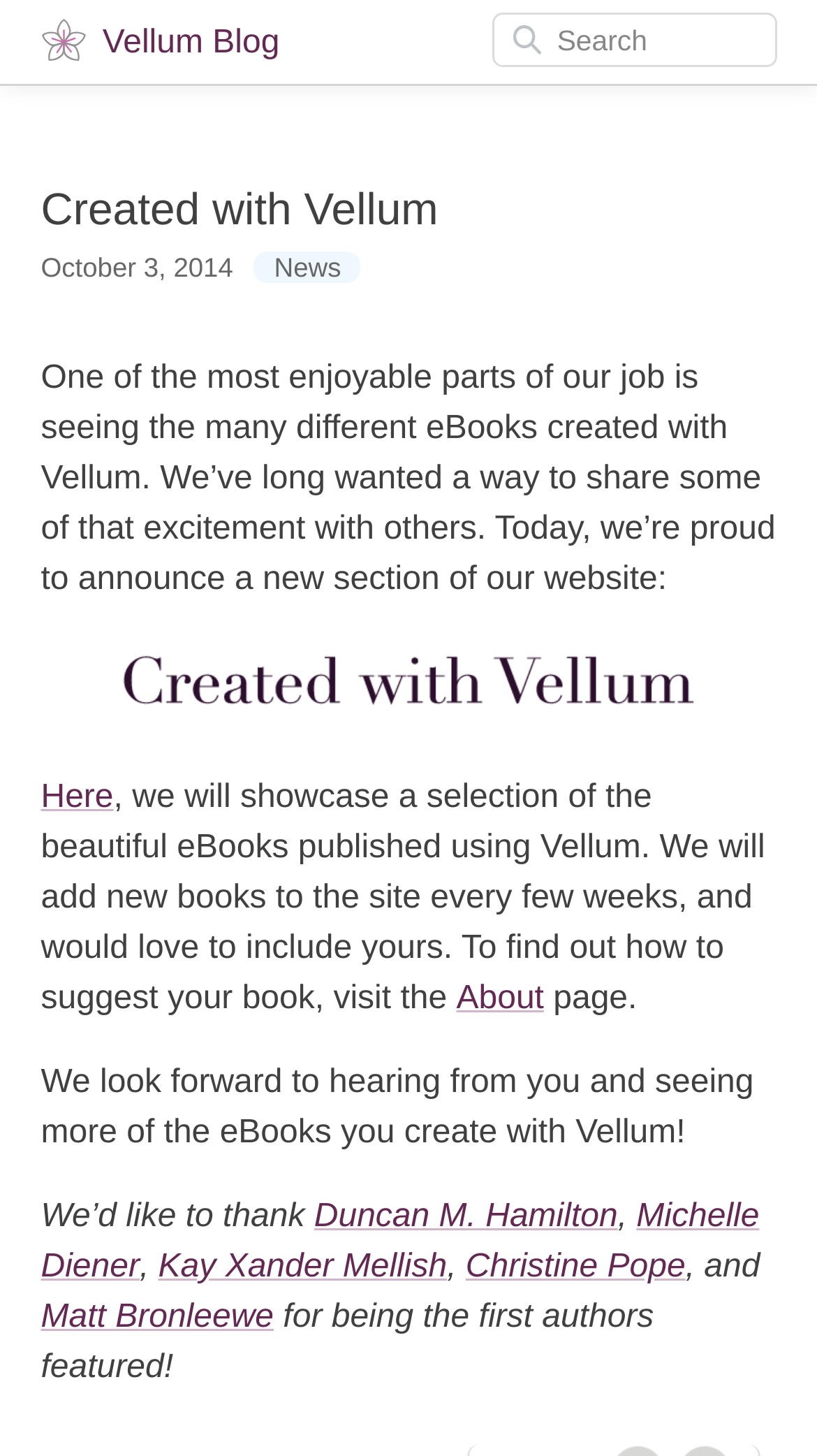Pinpoint the bounding box coordinates of the area that must be clicked to complete this instruction: "Search for something".

[0.601, 0.009, 0.95, 0.047]